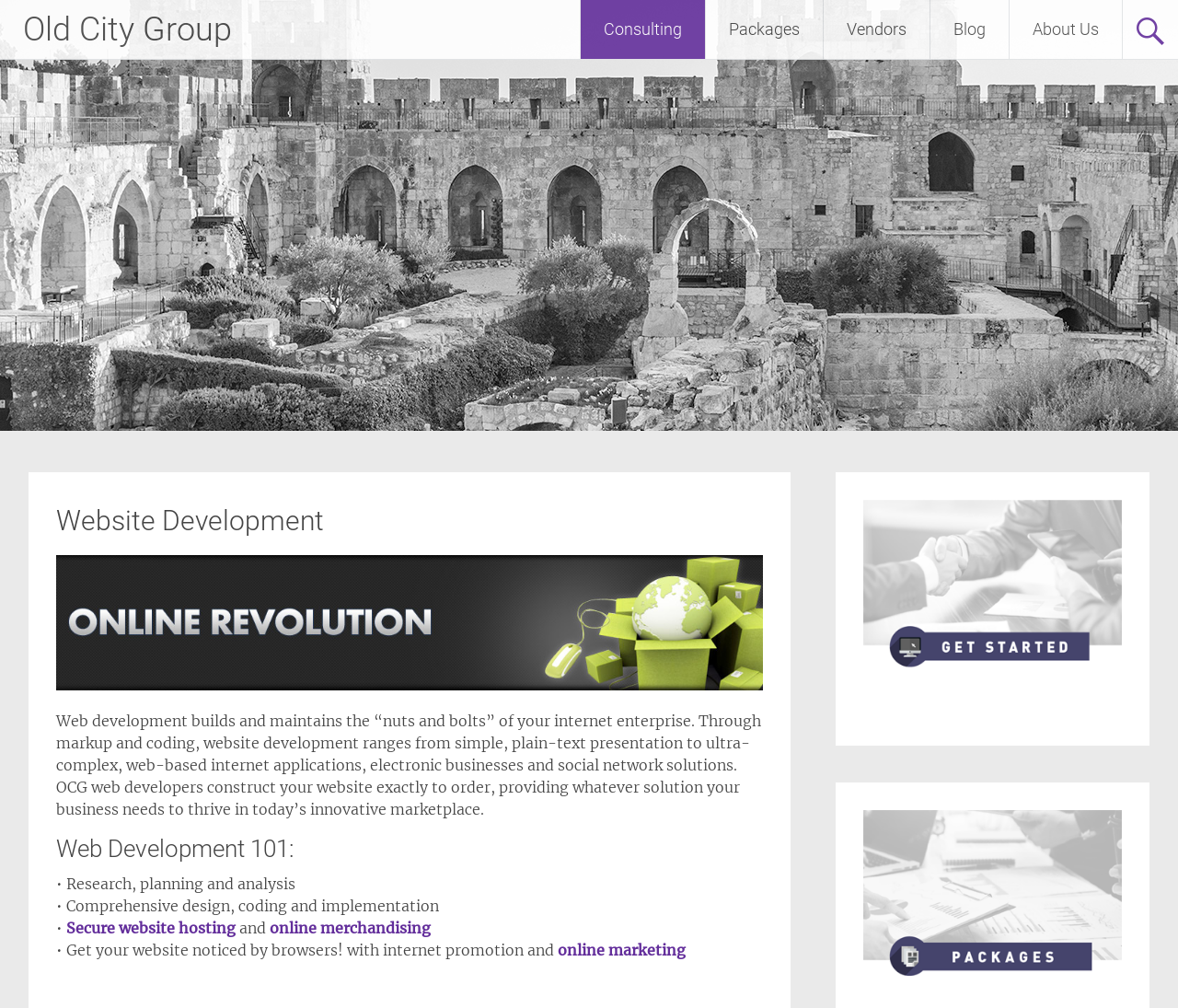Please determine the bounding box coordinates of the clickable area required to carry out the following instruction: "Visit the Blog". The coordinates must be four float numbers between 0 and 1, represented as [left, top, right, bottom].

[0.79, 0.0, 0.856, 0.058]